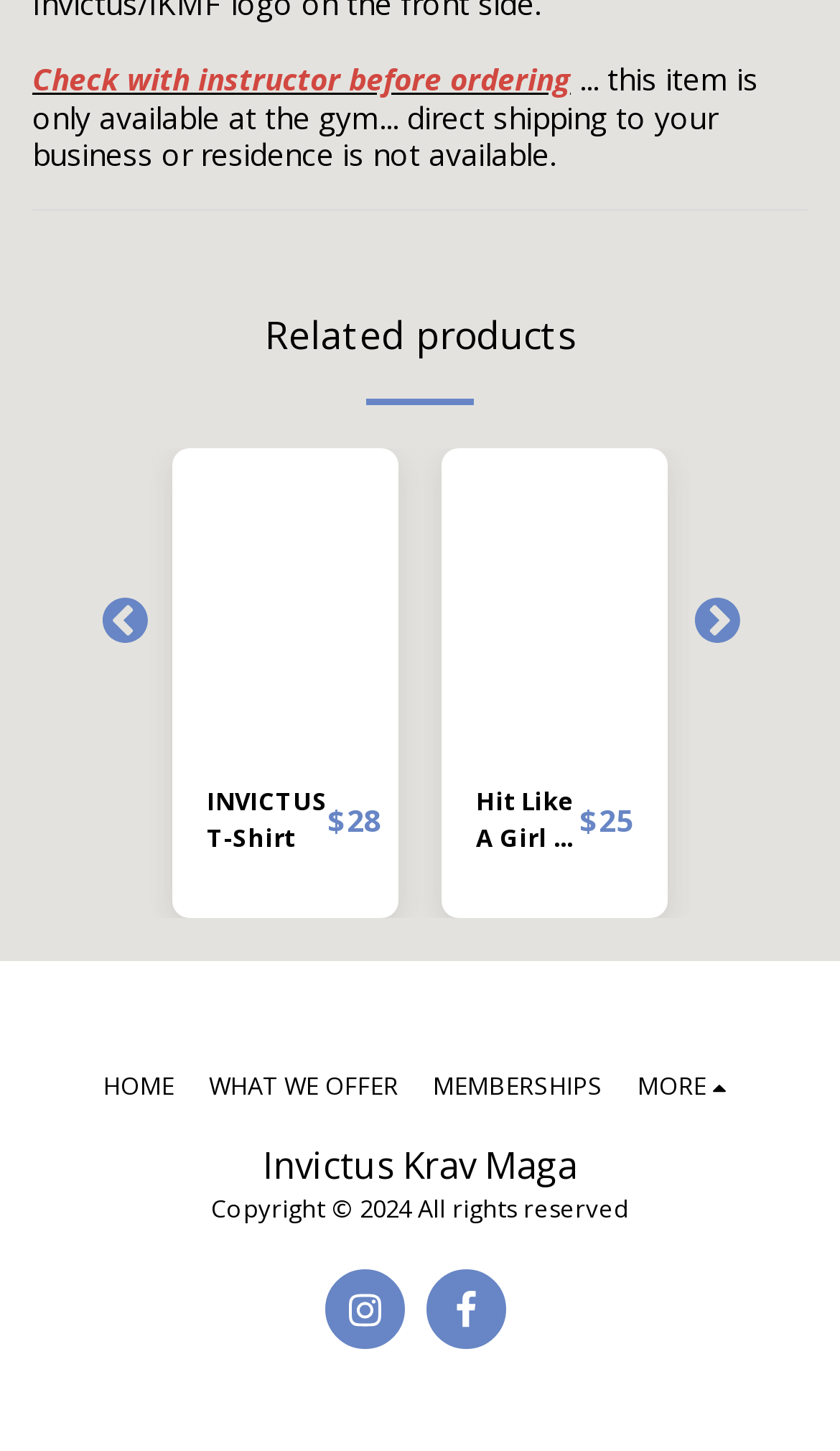What is the warning message at the top of the page?
Using the image as a reference, give an elaborate response to the question.

The warning message is located at the top of the page, with a bounding box coordinate of [0.038, 0.04, 0.679, 0.068]. It is a StaticText element with the text 'Check with instructor before ordering'.